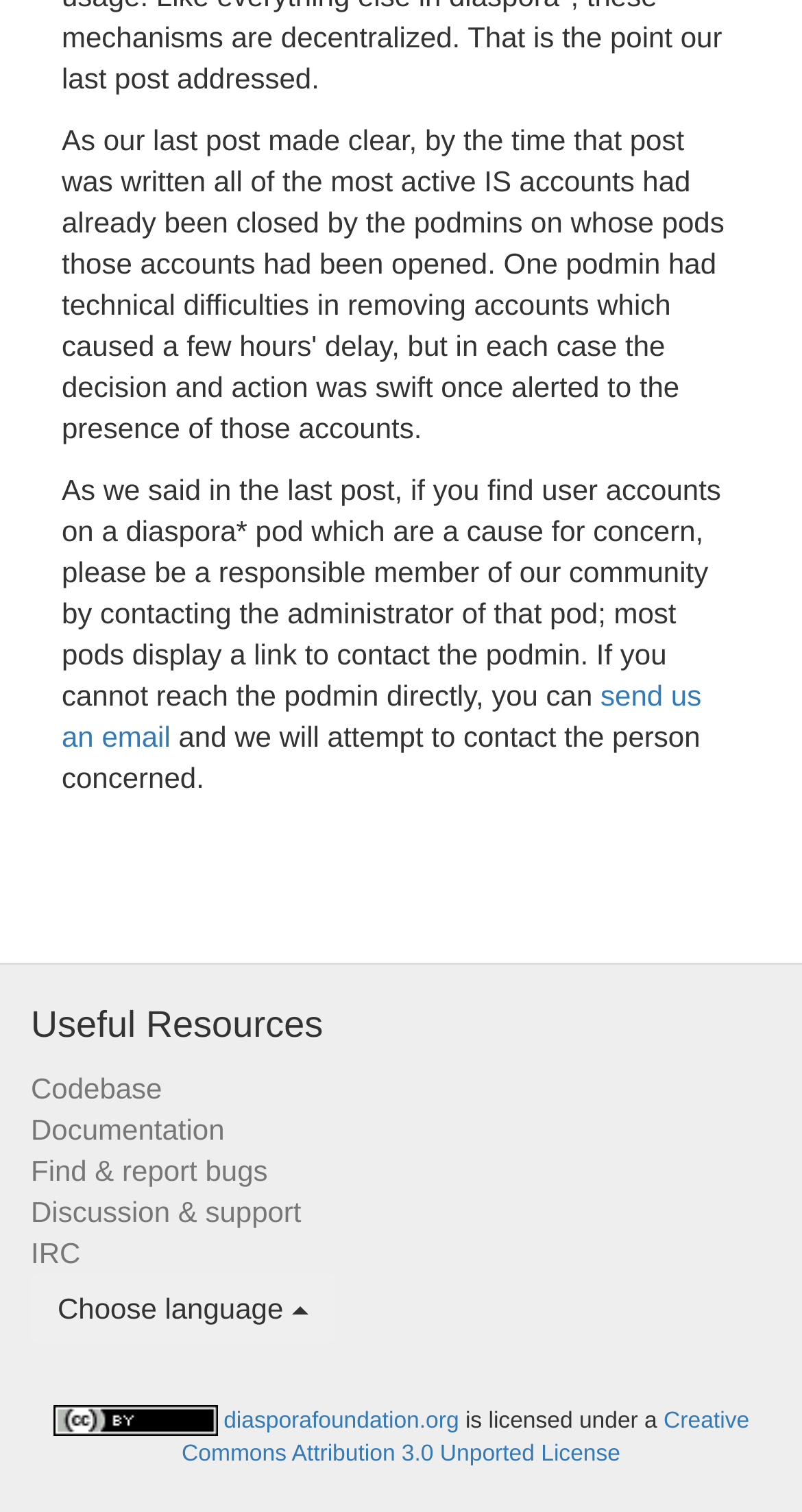Could you highlight the region that needs to be clicked to execute the instruction: "report bugs"?

[0.038, 0.763, 0.334, 0.785]